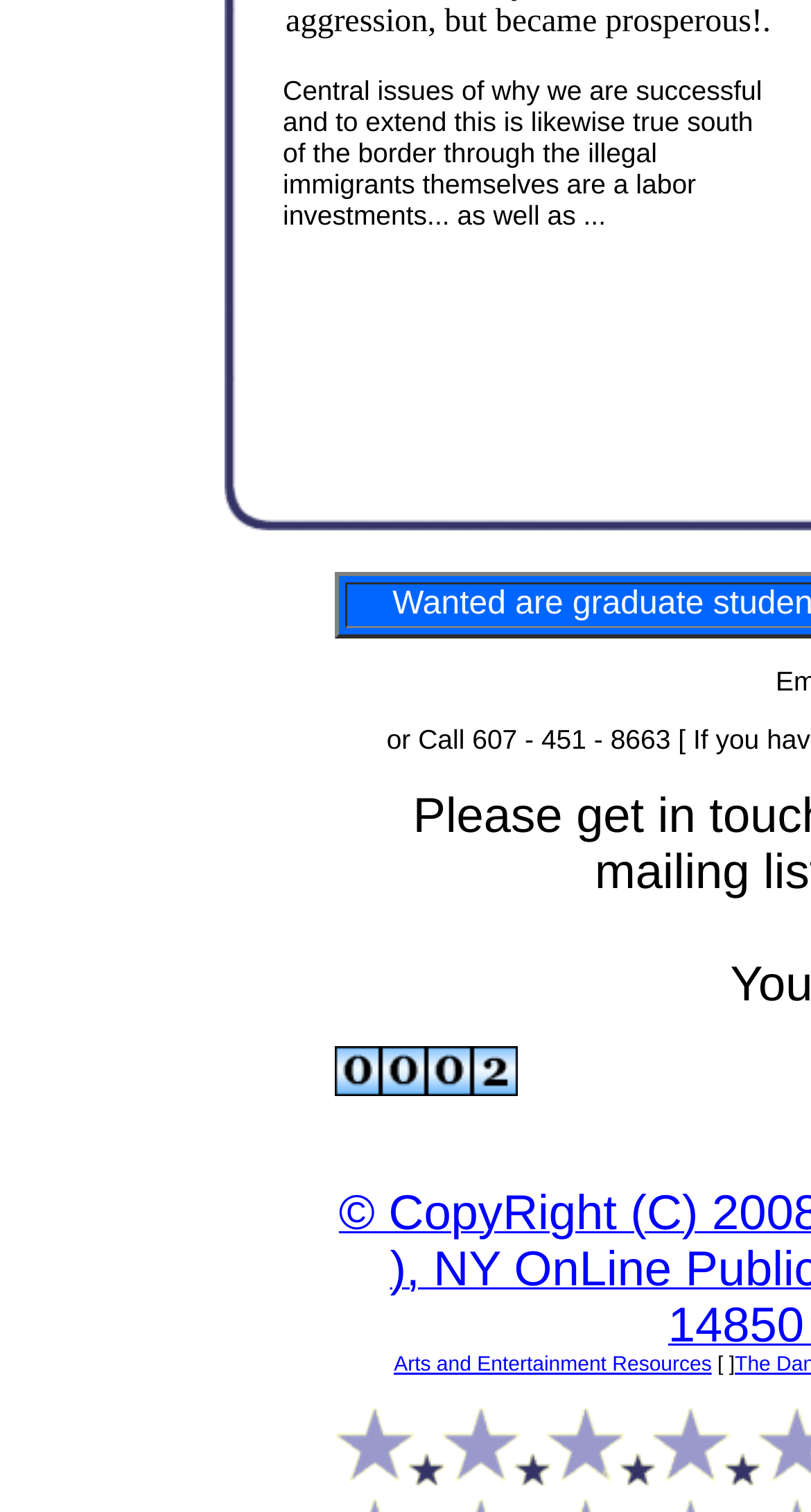How many table cells are in the first table row?
Answer the question with a single word or phrase, referring to the image.

2